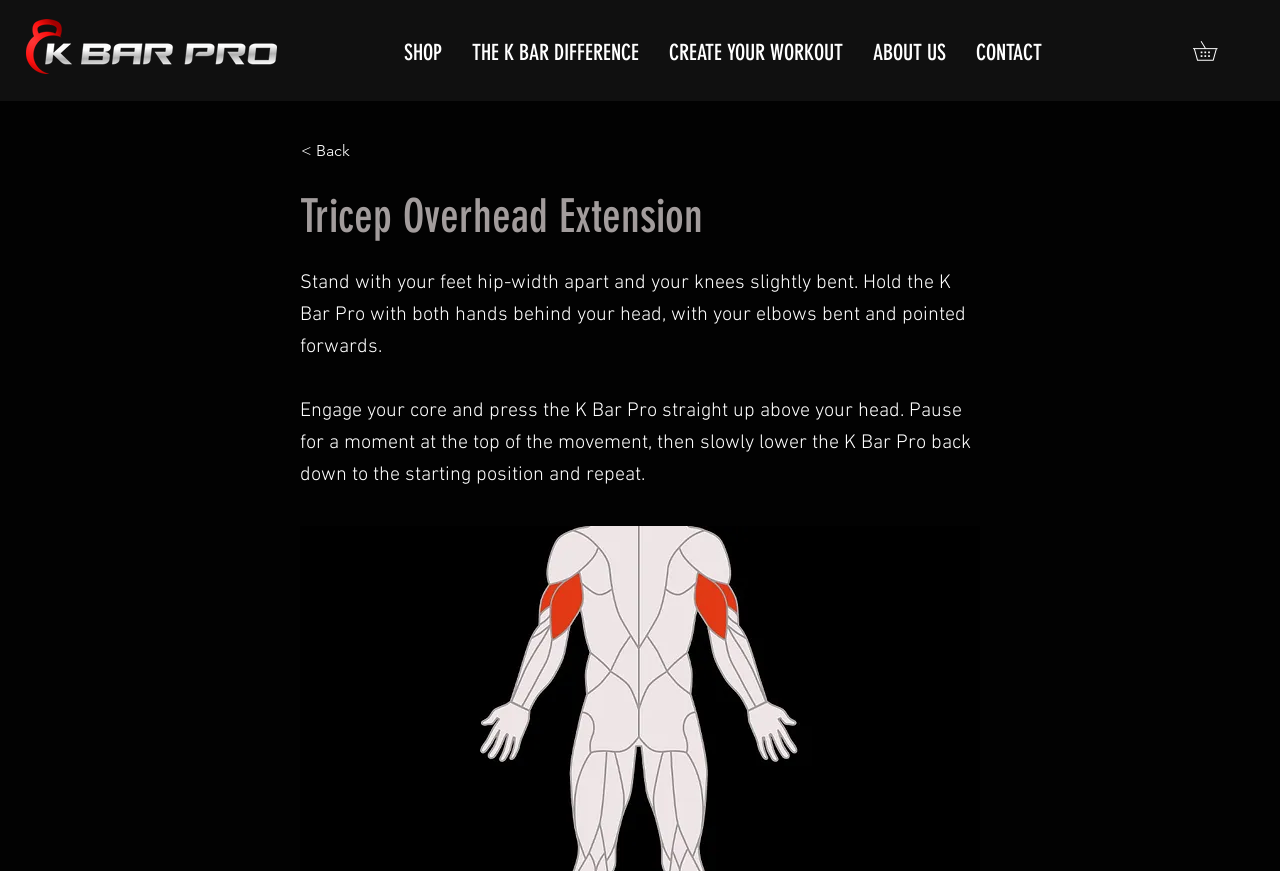Based on the element description, predict the bounding box coordinates (top-left x, top-left y, bottom-right x, bottom-right y) for the UI element in the screenshot: SHOP

[0.304, 0.014, 0.357, 0.107]